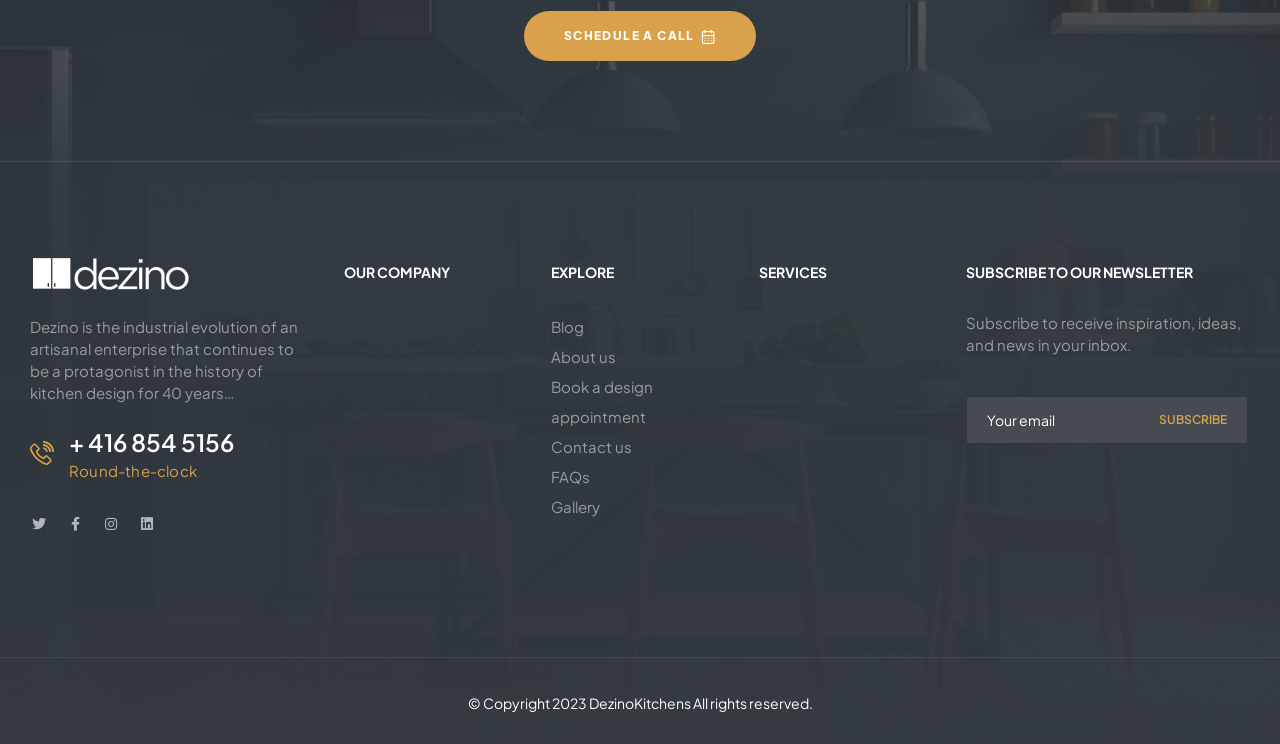With reference to the screenshot, provide a detailed response to the question below:
What is the purpose of the 'SUBSCRIBE' button?

The 'SUBSCRIBE' button is located next to the textbox for entering an email address, and its purpose is to allow users to subscribe to the company's newsletter and receive inspiration, ideas, and news in their inbox.